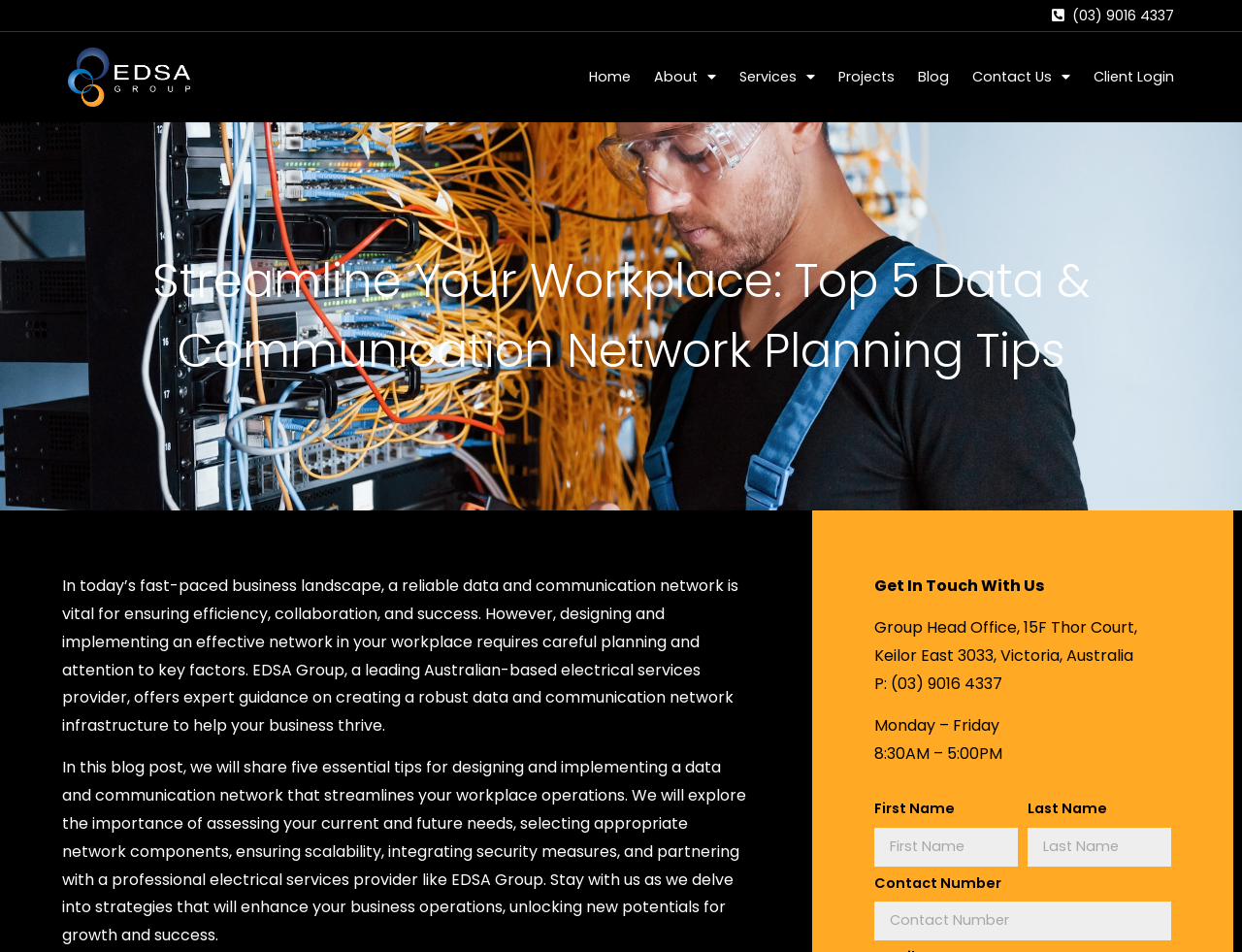Provide a thorough description of the webpage you see.

The webpage is about designing and implementing a data and communication network for workplace operations. At the top, there is a logo of EDSA Group, an Australian-based electrical services provider, accompanied by a phone number. Below the logo, there is a navigation menu with links to "Home", "About", "Services", "Projects", "Blog", "Contact Us", and "Client Login".

The main content of the webpage is divided into two sections. The first section has a heading "Streamline Your Workplace: Top 5 Data & Communication Network Planning Tips" and two paragraphs of text. The text explains the importance of a reliable data and communication network for business efficiency and success, and introduces the five essential tips that will be shared in the blog post.

The second section appears to be a contact form or a way to get in touch with EDSA Group. It has a heading "Get In Touch With Us" and provides the group's head office address, phone number, and business hours. Below this, there is a form with fields for "First Name", "Last Name", and "Contact Number", all of which are required.

Overall, the webpage has a simple and organized layout, with a clear focus on providing information and guidance on designing and implementing a data and communication network, as well as facilitating contact with EDSA Group.